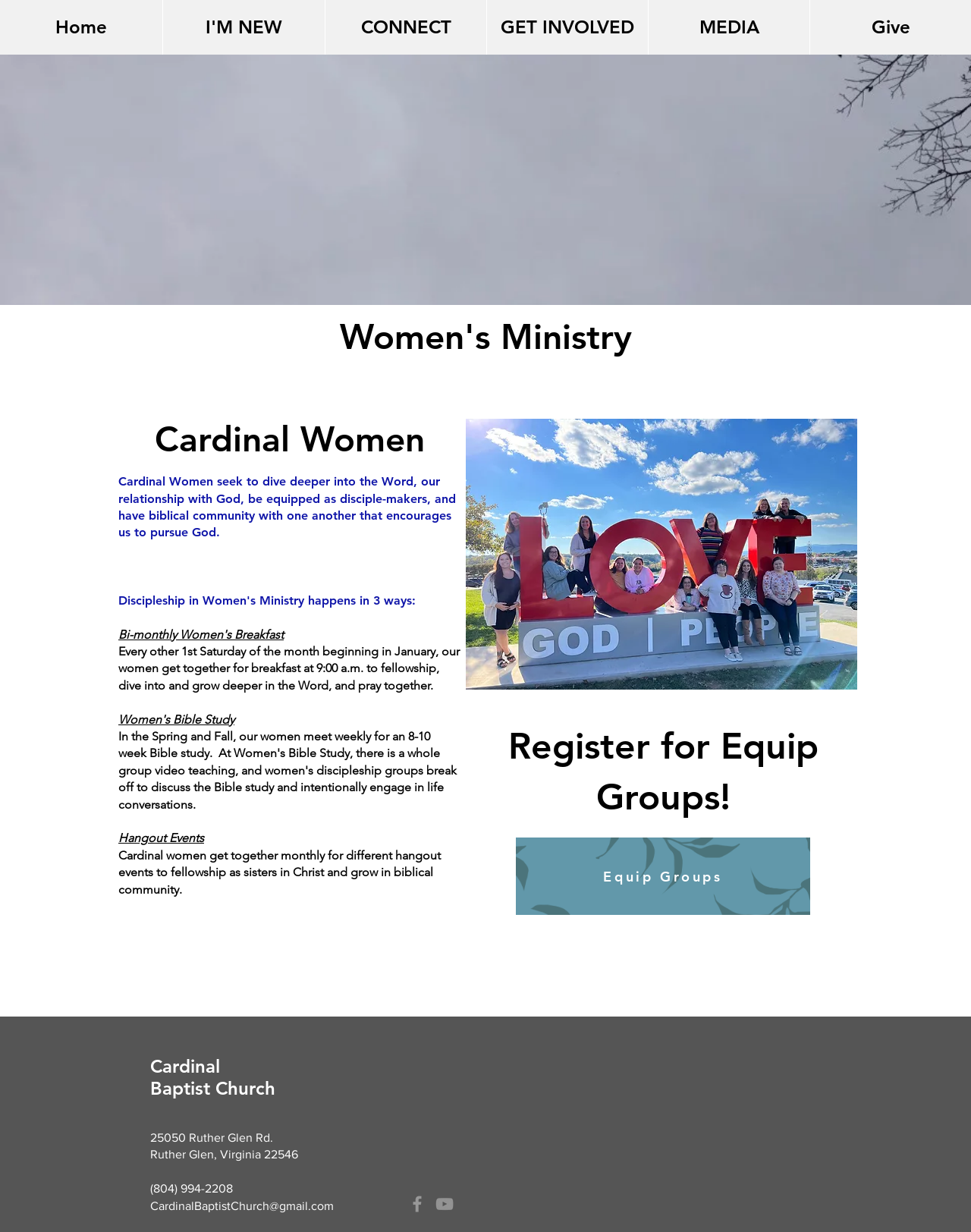How often do the women get together for breakfast?
Using the image, respond with a single word or phrase.

Every other 1st Saturday